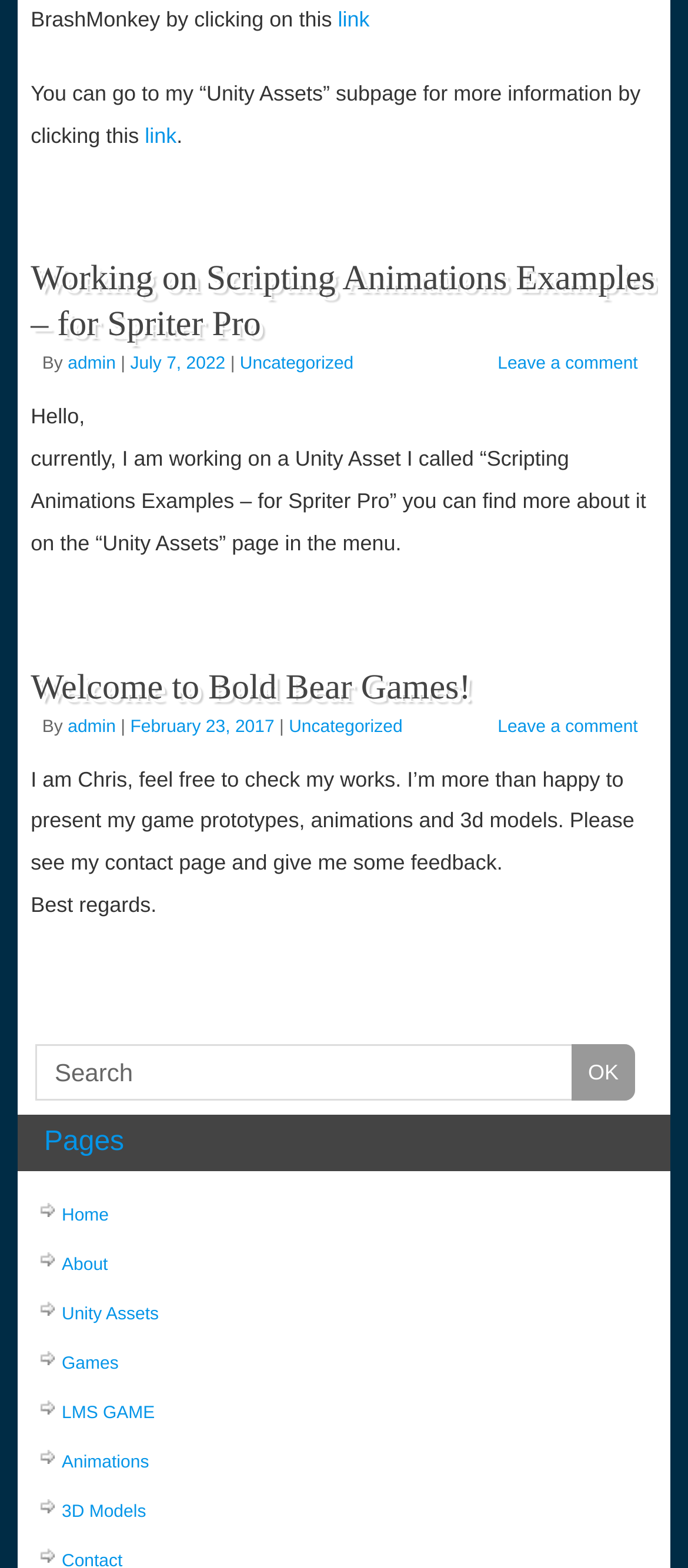How many links are there in the menu?
Please provide a full and detailed response to the question.

I counted the number of link elements inside the menu section, which are 'Home', 'About', 'Unity Assets', 'Games', 'LMS GAME', 'Animations', and '3D Models', totaling 7 links.